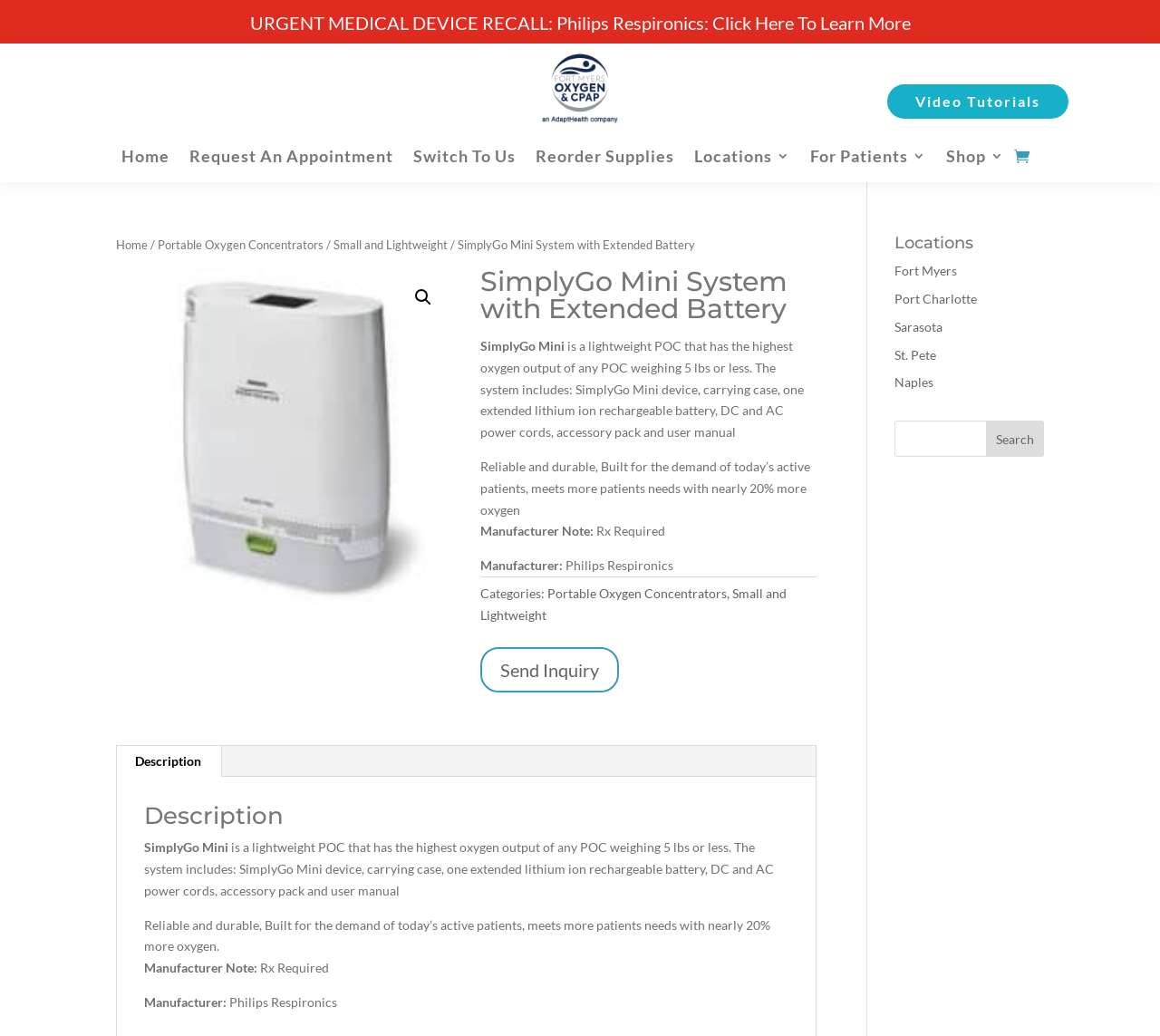Using the provided element description: "Naples", identify the bounding box coordinates. The coordinates should be four floats between 0 and 1 in the order [left, top, right, bottom].

[0.771, 0.362, 0.805, 0.377]